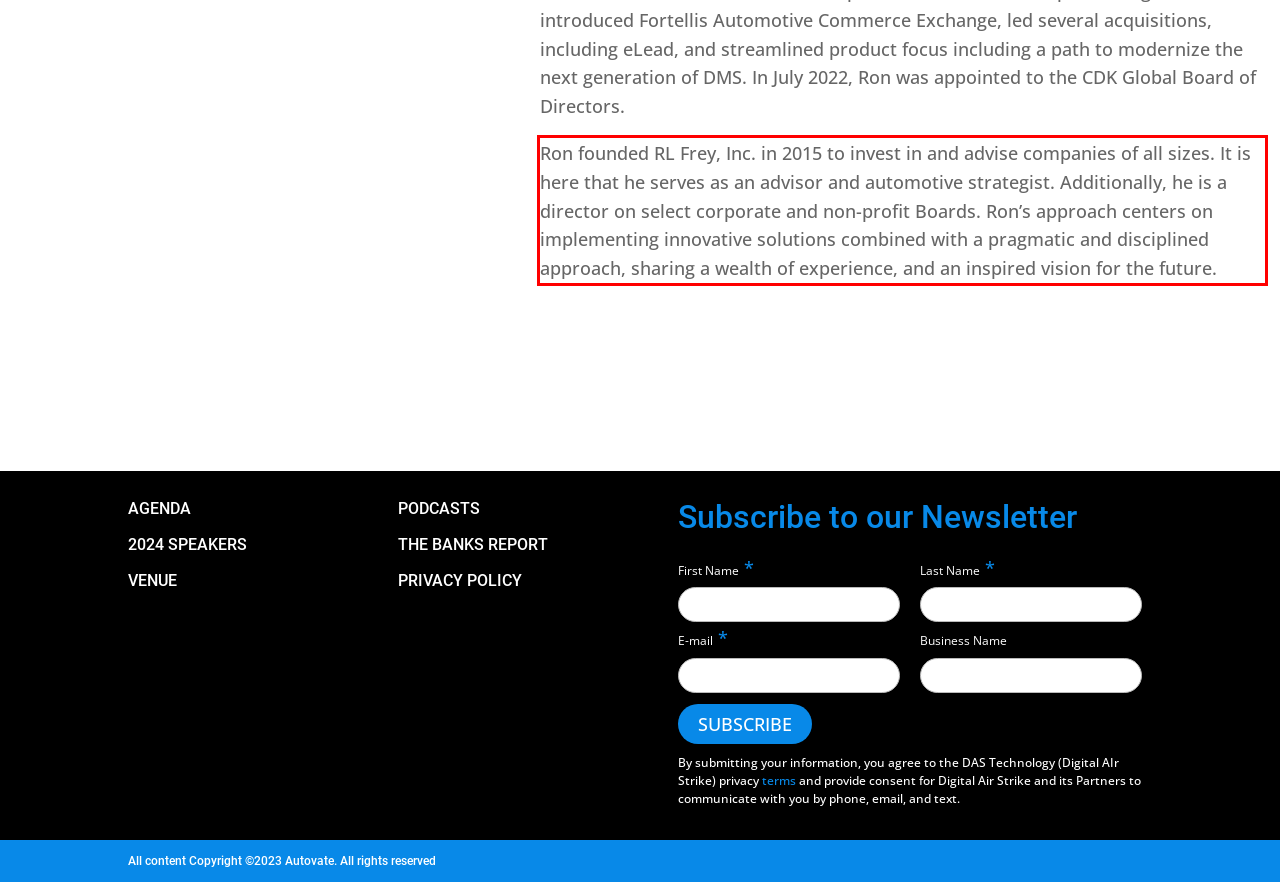Within the screenshot of the webpage, there is a red rectangle. Please recognize and generate the text content inside this red bounding box.

Ron founded RL Frey, Inc. in 2015 to invest in and advise companies of all sizes. It is here that he serves as an advisor and automotive strategist. Additionally, he is a director on select corporate and non-profit Boards. Ron’s approach centers on implementing innovative solutions combined with a pragmatic and disciplined approach, sharing a wealth of experience, and an inspired vision for the future.